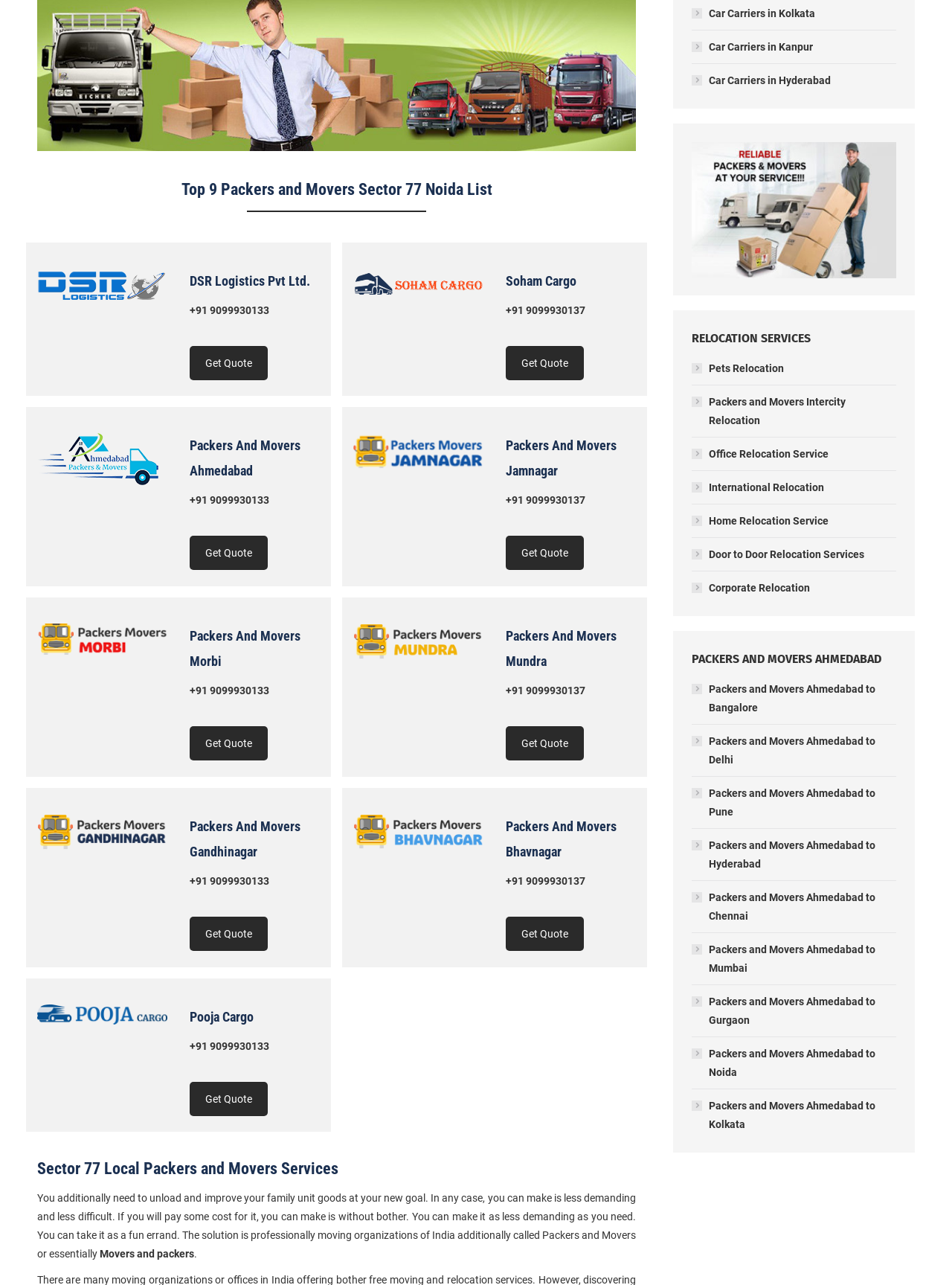What is the name of the first packer and mover listed?
Look at the image and answer with only one word or phrase.

DSR Logistics Pvt Ltd.